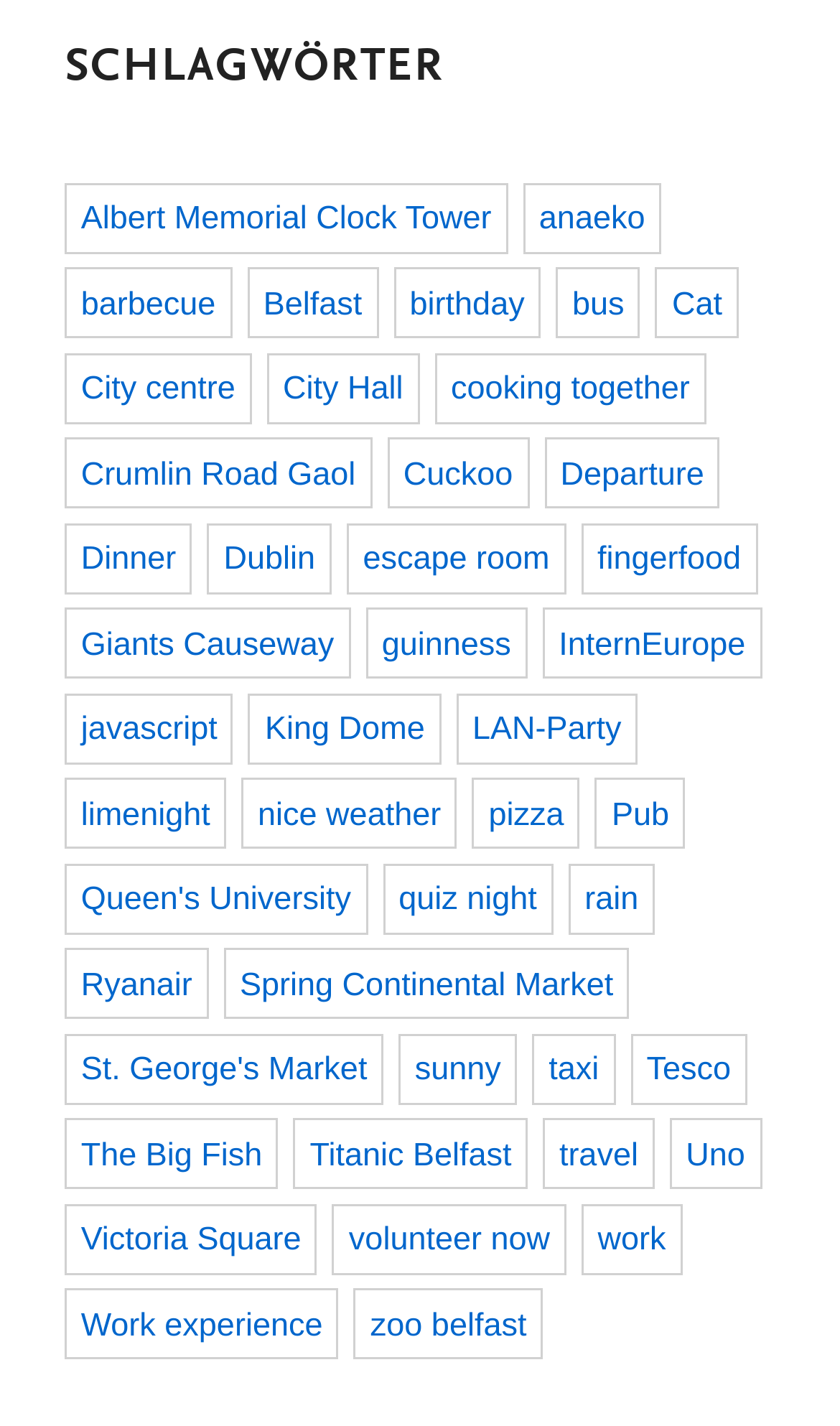Please locate the bounding box coordinates for the element that should be clicked to achieve the following instruction: "Click on the link to Albert Memorial Clock Tower". Ensure the coordinates are given as four float numbers between 0 and 1, i.e., [left, top, right, bottom].

[0.077, 0.128, 0.604, 0.178]